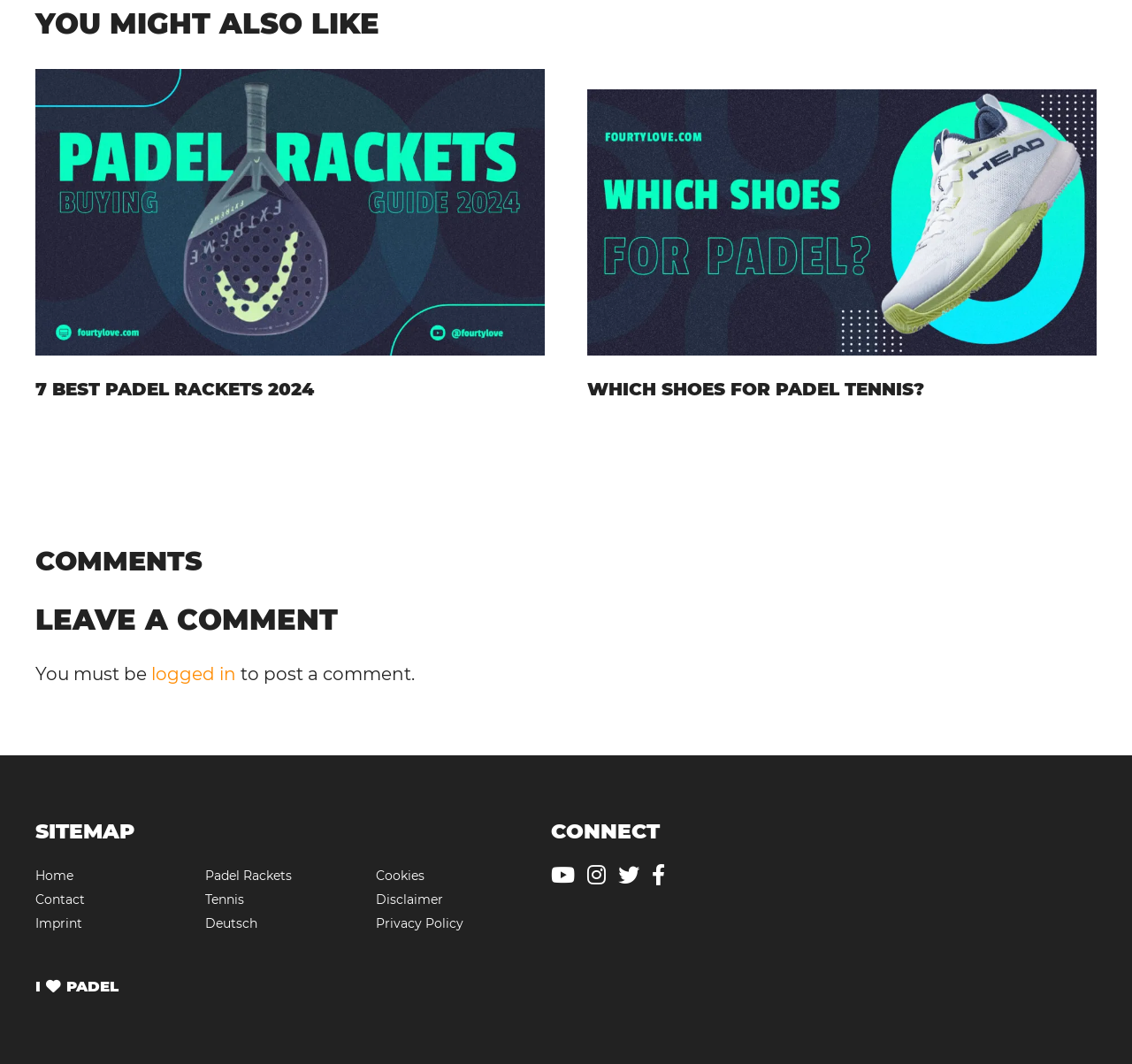Provide the bounding box coordinates of the HTML element described by the text: "7 Best Padel Rackets 2024". The coordinates should be in the format [left, top, right, bottom] with values between 0 and 1.

[0.031, 0.319, 0.481, 0.377]